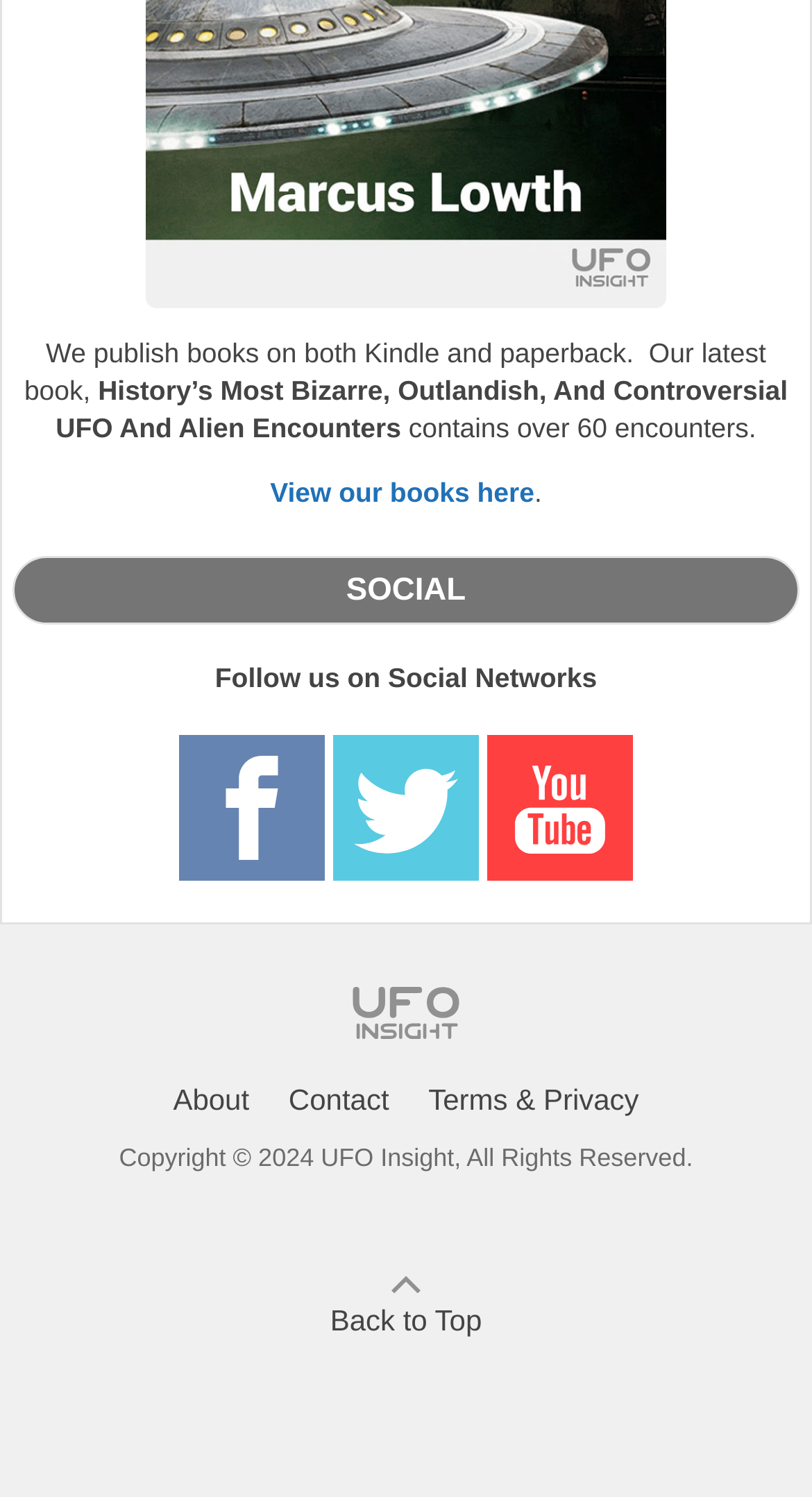Determine the bounding box coordinates of the region I should click to achieve the following instruction: "Watch our YouTube channel". Ensure the bounding box coordinates are four float numbers between 0 and 1, i.e., [left, top, right, bottom].

[0.599, 0.564, 0.779, 0.585]